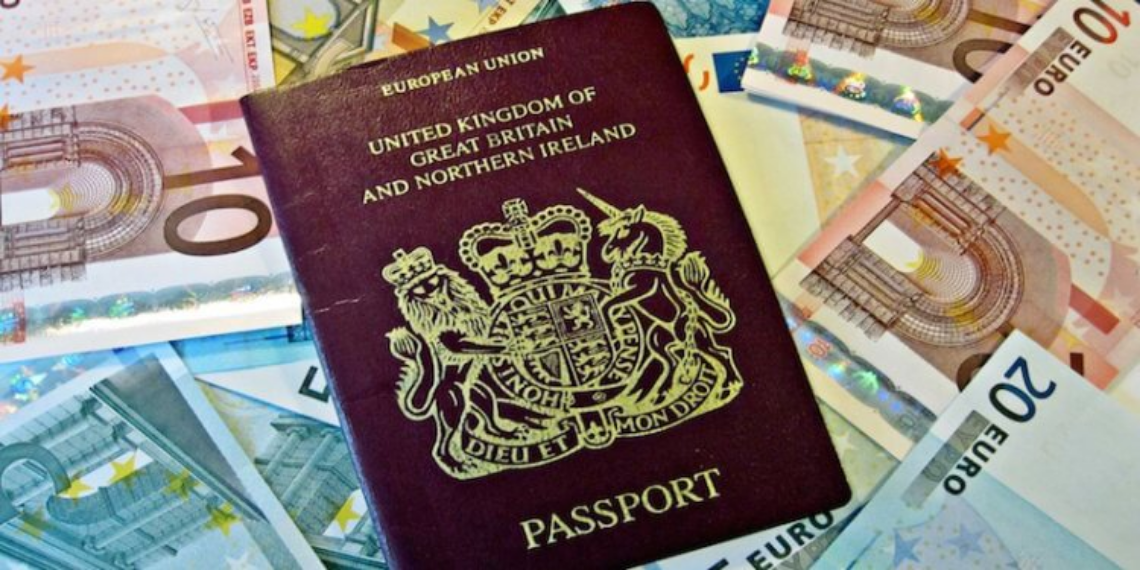What is the thematic connection between the passport and the surrounding Euro banknotes?
Based on the image, answer the question in a detailed manner.

The passport is surrounded by Euro banknotes, indicating a thematic connection to financial aspects, possibly relating to wealth acquisition and travel, as discussed in the context of 'Golden Passports' and investment opportunities in the U.K. and EU.